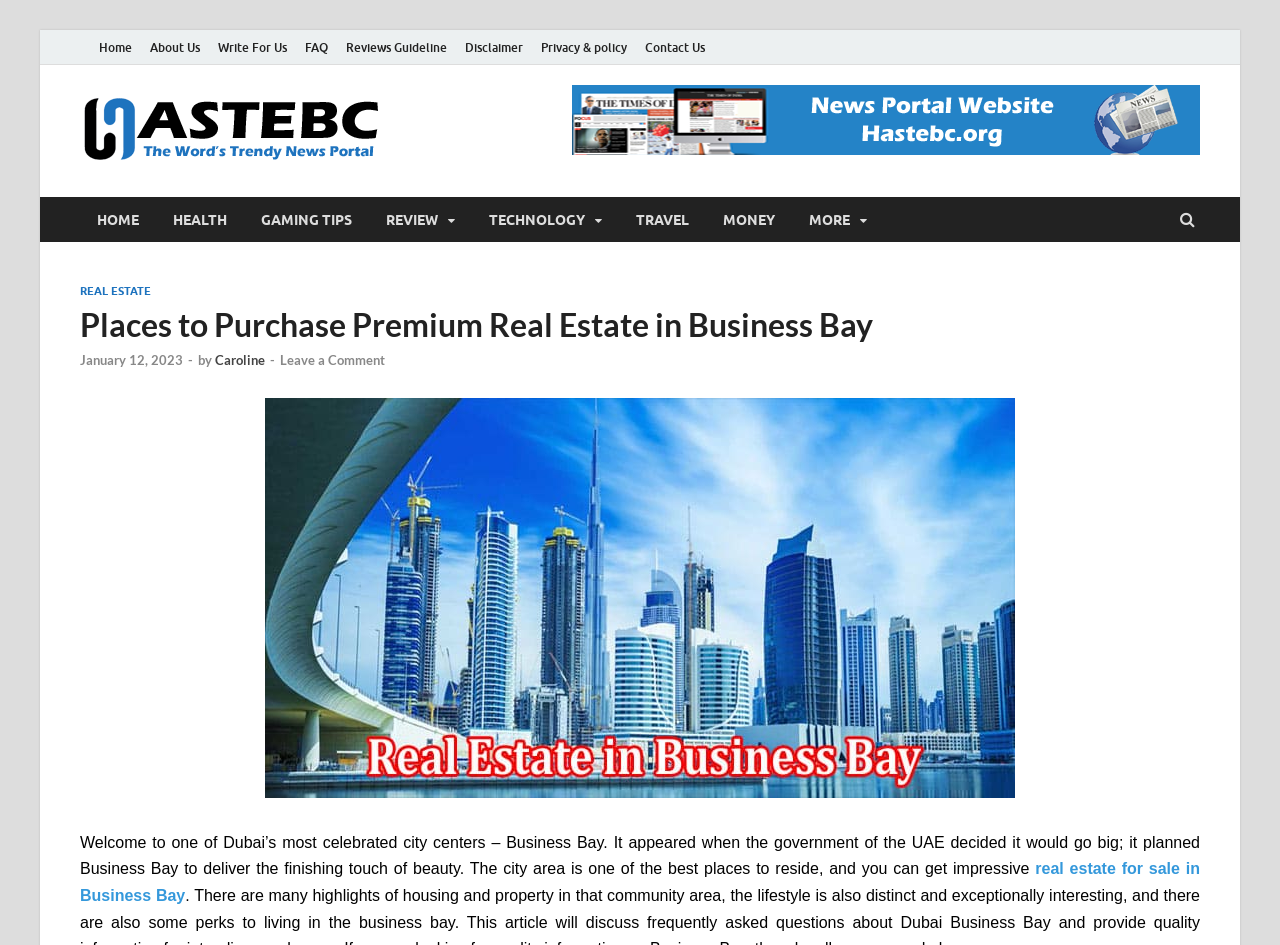What type of real estate is being discussed in the article?
Please answer the question as detailed as possible.

The article's heading 'Places to Purchase Premium Real Estate in Business Bay' suggests that the type of real estate being discussed in the article is premium real estate.